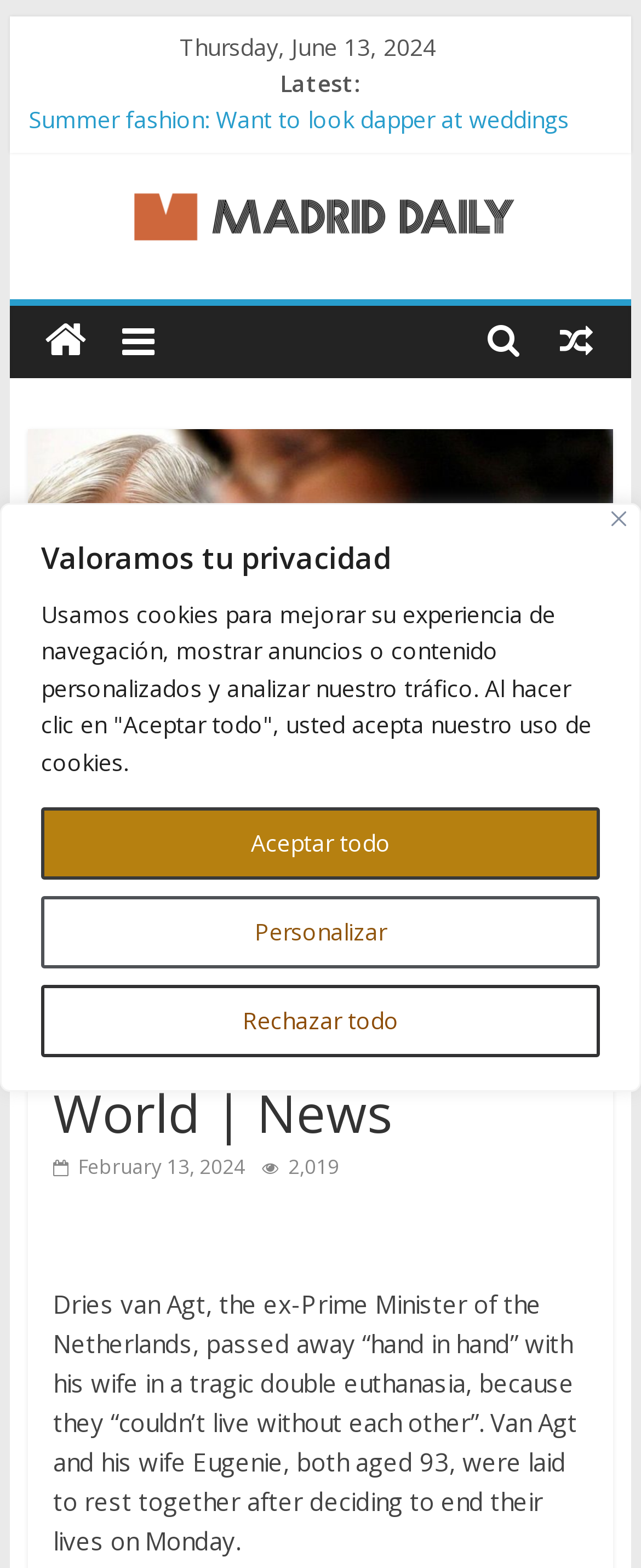Give a detailed account of the webpage, highlighting key information.

The webpage is a news article from Madrid Daily, with a focus on the story of former Dutch Prime Minister Dries van Agt, who passed away alongside his wife in a rare double euthanasia. 

At the top of the page, there is a cookie consent banner with a "Close" button on the right side, accompanied by a brief description of the website's privacy policy. Below this banner, there is a "Skip to content" link.

The main content area is divided into two sections. On the left side, there are several news links, including "Summer fashion", "Elon Musk says Tesla stockholders", and "New EU trade slap on China sparks fury". These links are stacked vertically, with the most recent news at the top.

On the right side, there is a section dedicated to the Madrid Daily news outlet, featuring a logo and a heading. Below this, there are links to various sections of the website, including "Features", "Photos", and "News".

The main article about Dries van Agt's passing is located in the center of the page, with a heading that reads "Former Dutch PM dies hand in hand with wife in rare double euthanasia | World | News". The article is accompanied by a timestamp and a share button. The text of the article describes the circumstances of Van Agt's death, including his age and the decision to end his life alongside his wife.